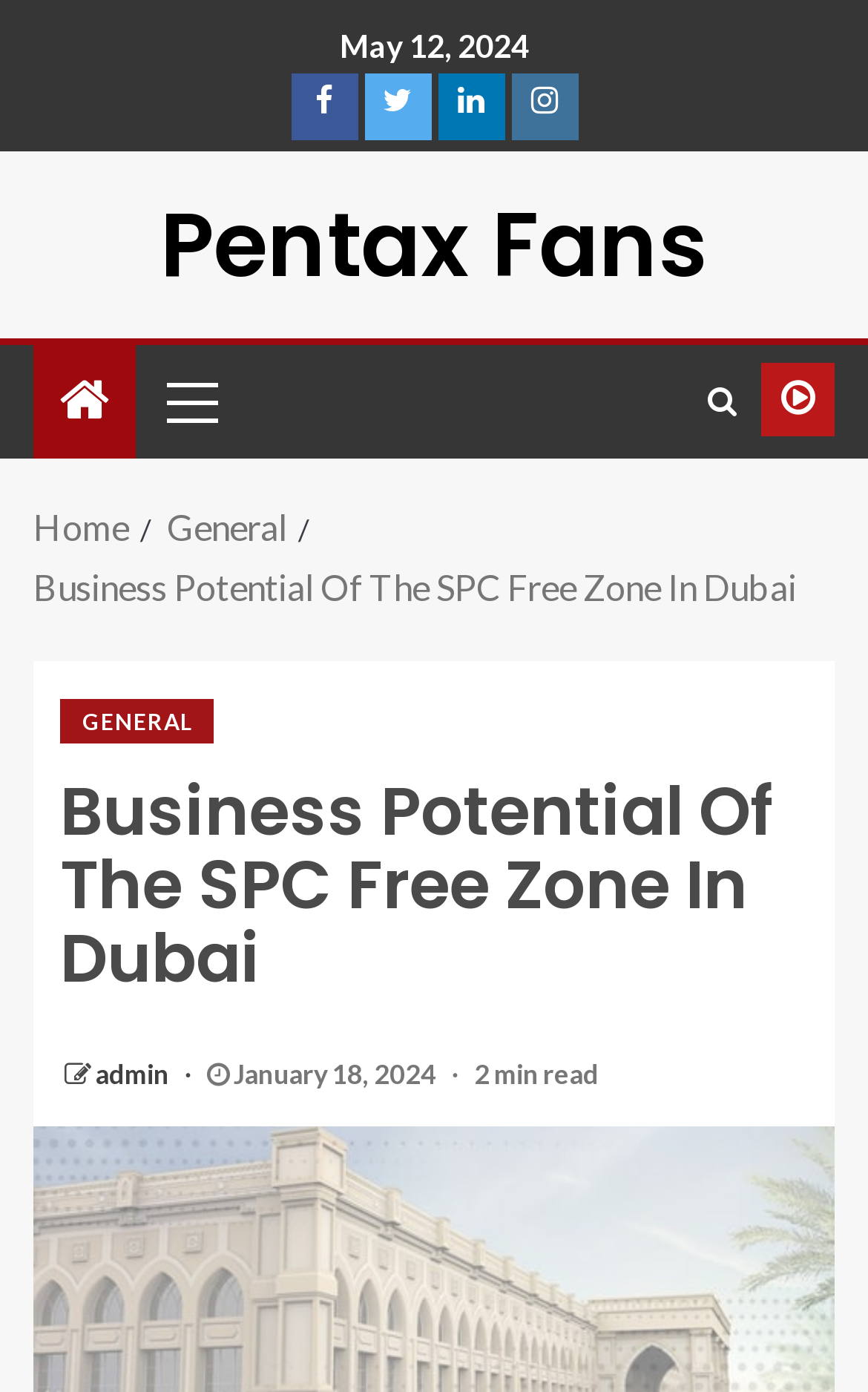Determine the coordinates of the bounding box for the clickable area needed to execute this instruction: "View the article GENERAL".

[0.069, 0.502, 0.247, 0.534]